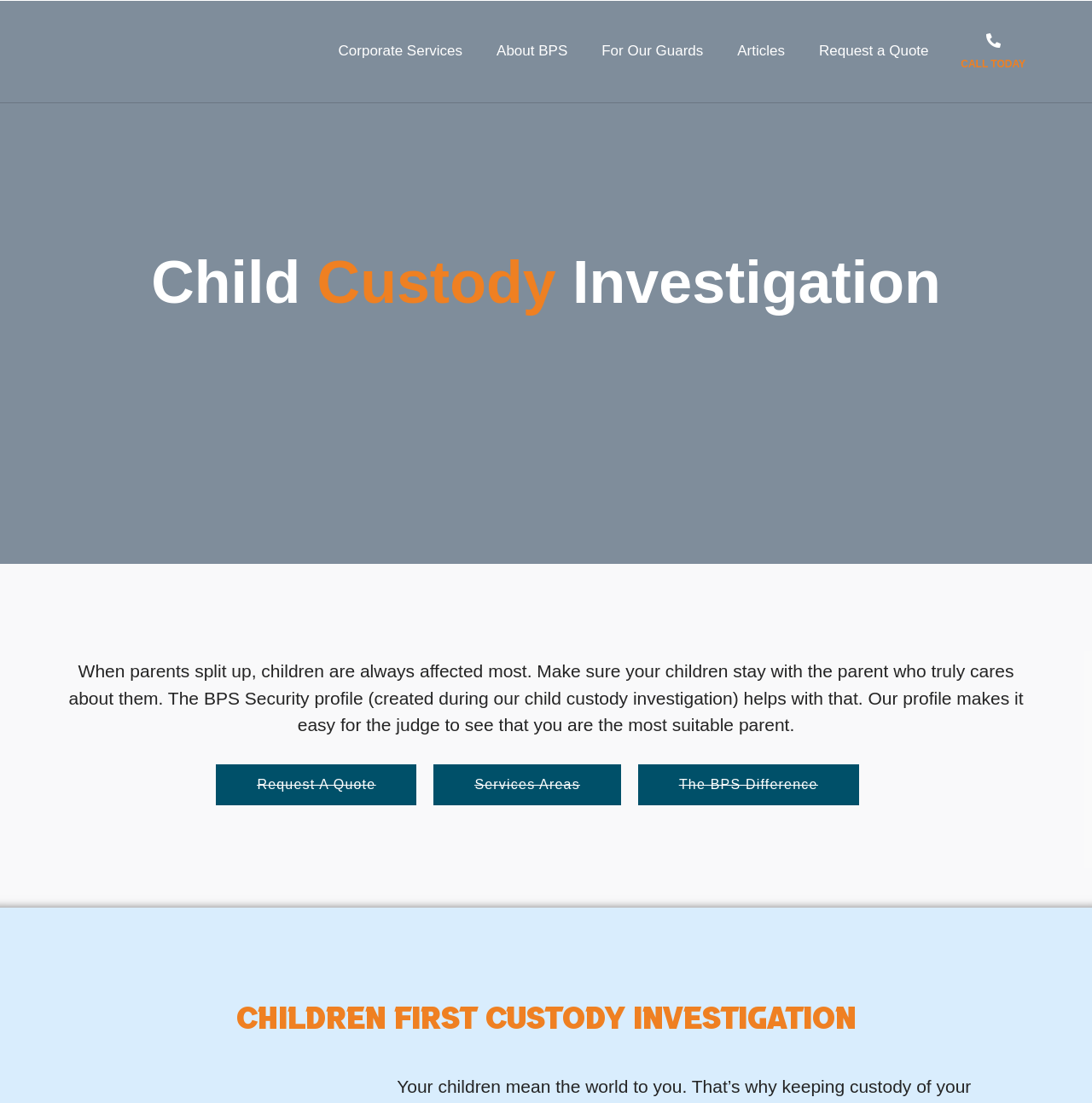What is the tone of the webpage?
Please provide a comprehensive answer based on the information in the image.

The tone of the webpage can be inferred from the language and text used on the webpage. The text expresses concern for the well-being of children and emphasizes the importance of ensuring they are cared for by the most suitable parent. The tone is therefore caring and concerned, rather than formal or technical.